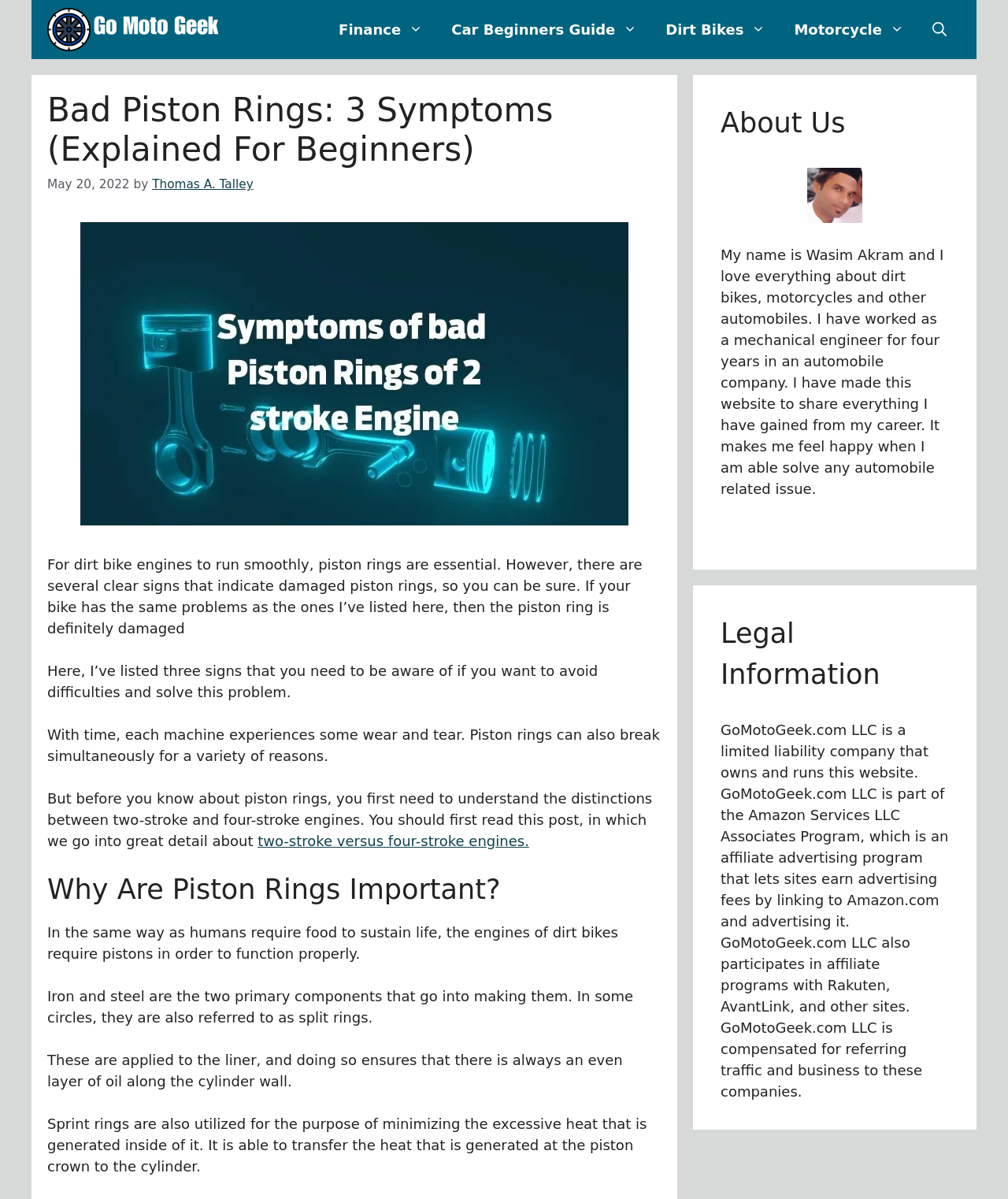Determine the main heading of the webpage and generate its text.

Bad Piston Rings: 3 Symptoms (Explained For Beginners)